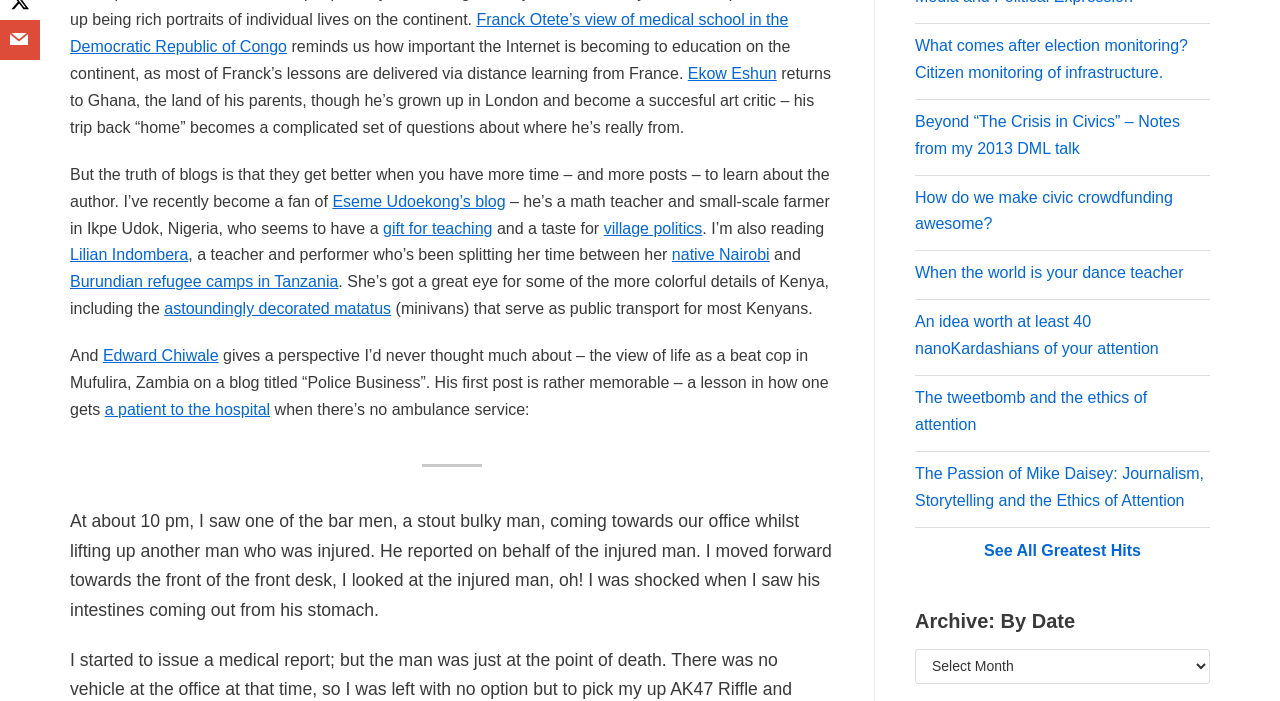Provide the bounding box coordinates of the HTML element this sentence describes: "aria-label="Email"".

[0.0, 0.029, 0.031, 0.086]